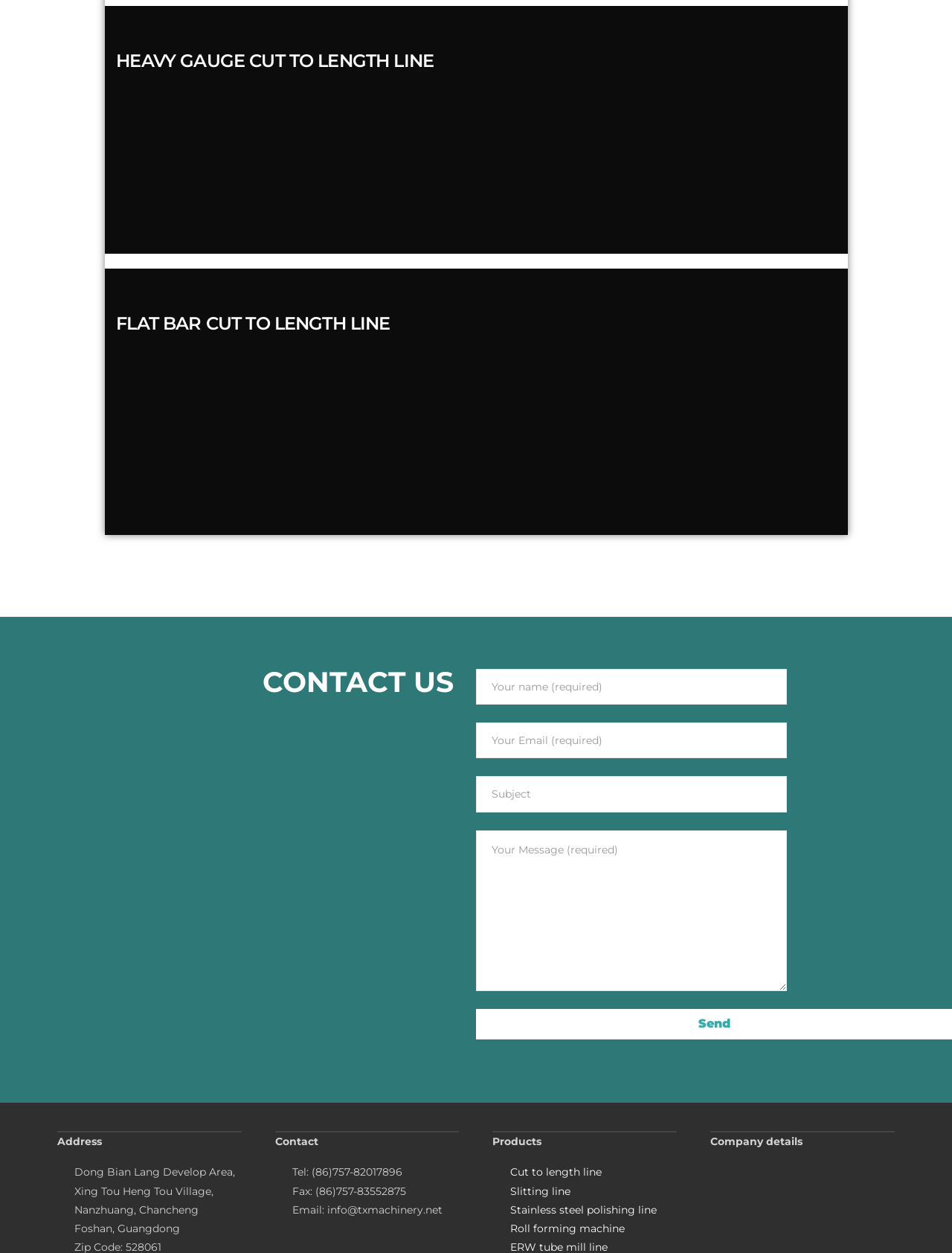Please identify the bounding box coordinates of the area that needs to be clicked to fulfill the following instruction: "Go to the main page."

None